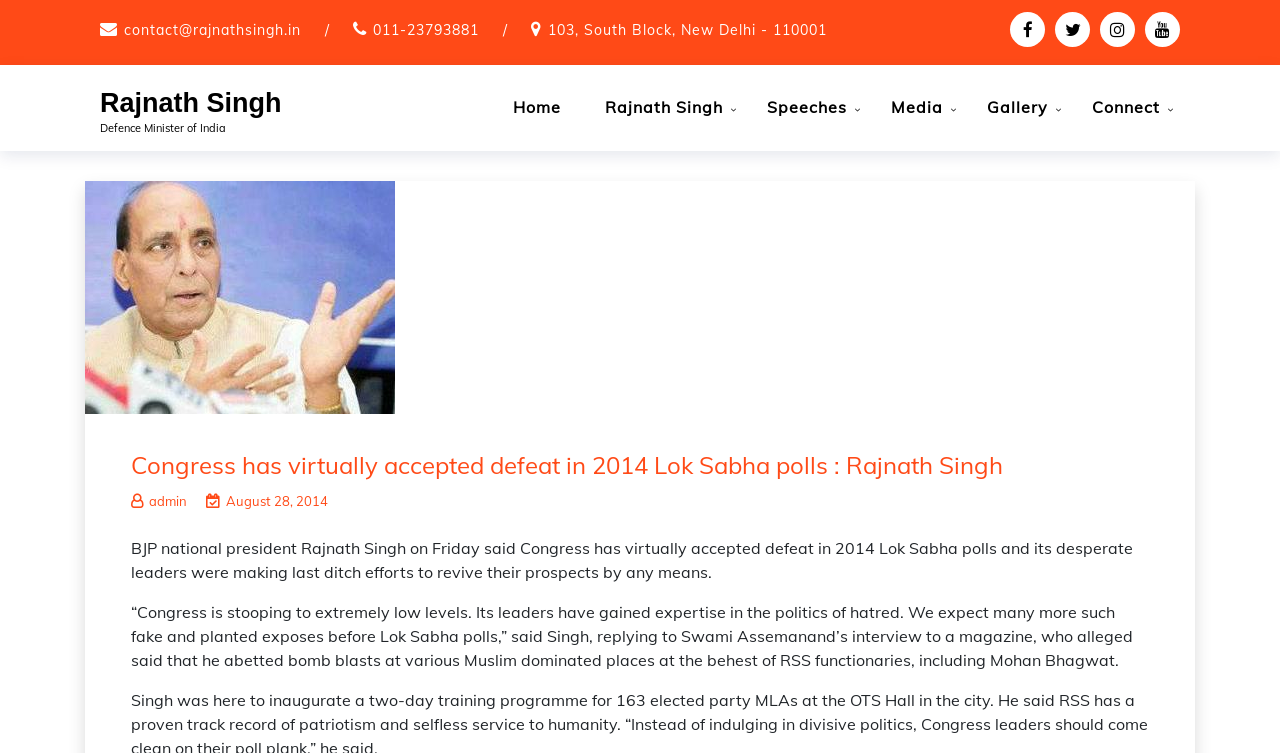Can you show the bounding box coordinates of the region to click on to complete the task described in the instruction: "Contact Rajnath Singh"?

[0.097, 0.028, 0.235, 0.052]